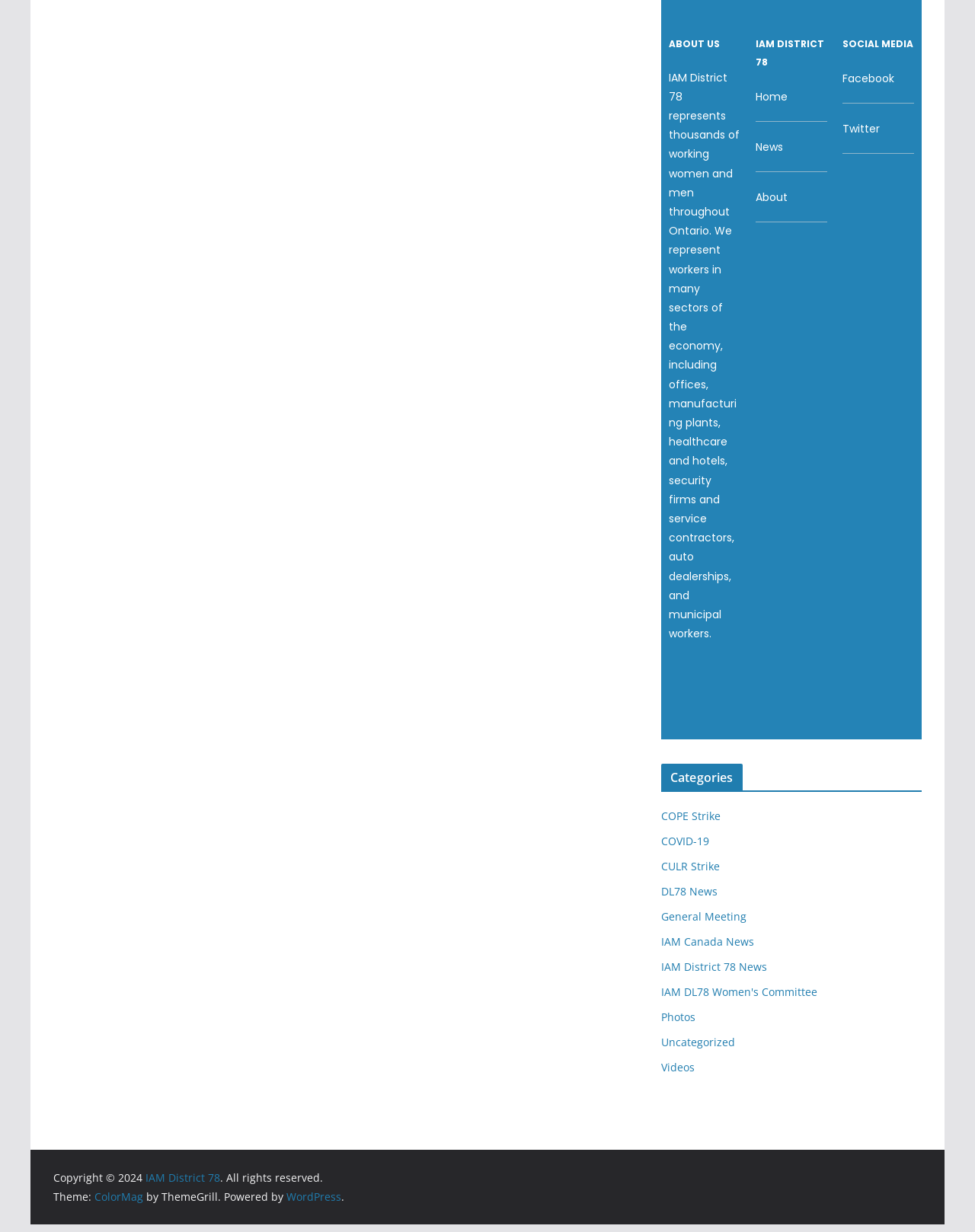Can you determine the bounding box coordinates of the area that needs to be clicked to fulfill the following instruction: "Read 'IAM District 78 News'"?

[0.678, 0.779, 0.787, 0.791]